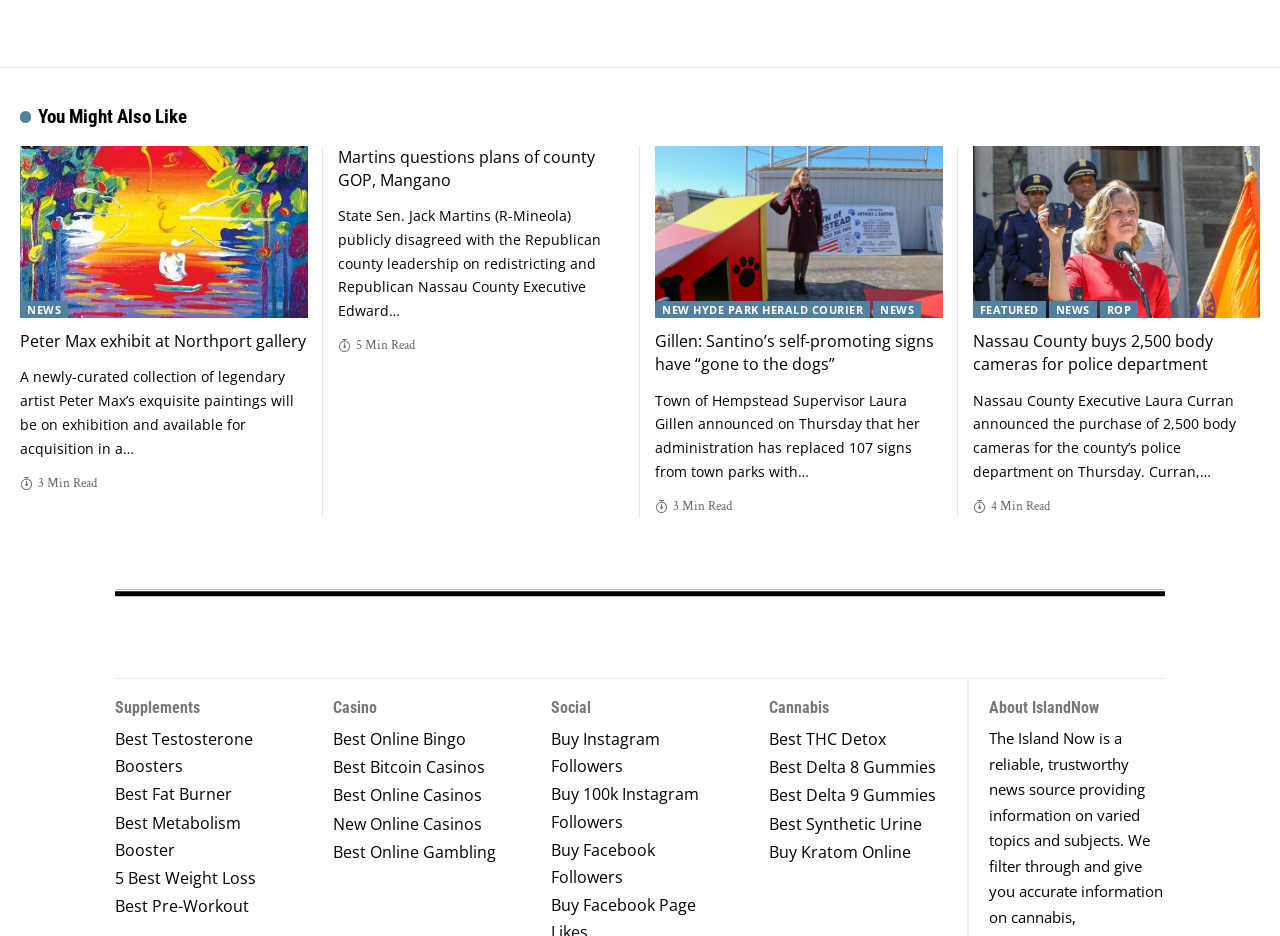What is the name of the website?
Based on the image, provide a one-word or brief-phrase response.

The Island Now